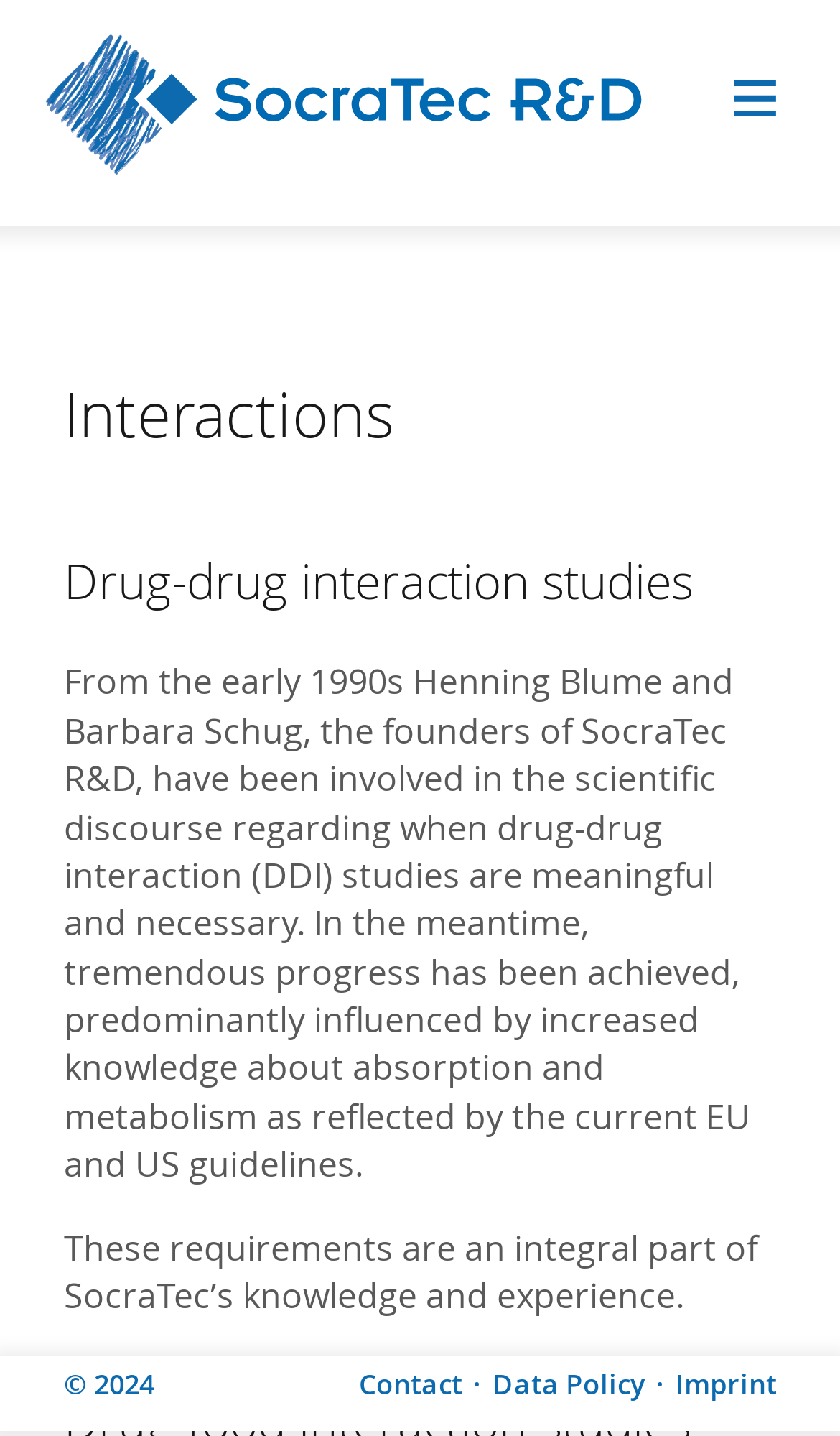Describe all the significant parts and information present on the webpage.

The webpage is about Interactions, specifically focusing on drug research and development, as indicated by the title. At the top left corner, there is a logo of SocraTec R&D GmbH, accompanied by a smaller image to its right. Below the logo, there are two headings, "Interactions" and "Drug-drug interaction studies", which are centered at the top of the page.

The main content of the page is a block of text that spans almost the entire width of the page, located below the headings. The text describes the founders of SocraTec R&D and their involvement in the scientific discourse regarding drug-drug interaction studies. It also mentions the progress achieved in this field and how it is reflected in the current EU and US guidelines.

Below the main text, there is a shorter paragraph that highlights SocraTec's knowledge and experience in this area. At the very bottom of the page, there is a footer section that contains copyright information, "© 2024", and three links to "Contact", "Data Policy", and "Imprint", which are aligned horizontally and centered at the bottom of the page.